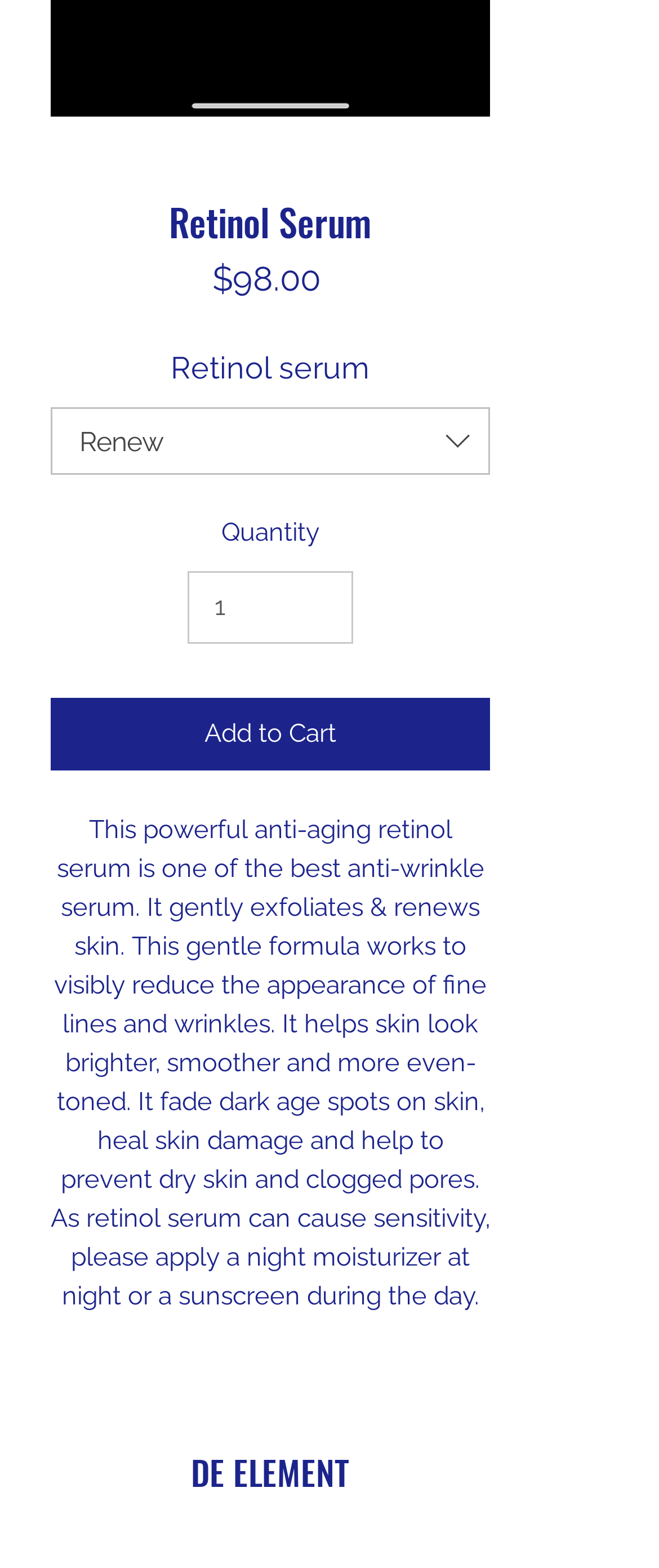What is the purpose of the Retinol Serum?
Give a detailed explanation using the information visible in the image.

The purpose of the Retinol Serum can be inferred from the StaticText element with the text 'This powerful anti-aging retinol serum is one of the best anti-wrinkle serum.' located at [0.082, 0.519, 0.738, 0.761].